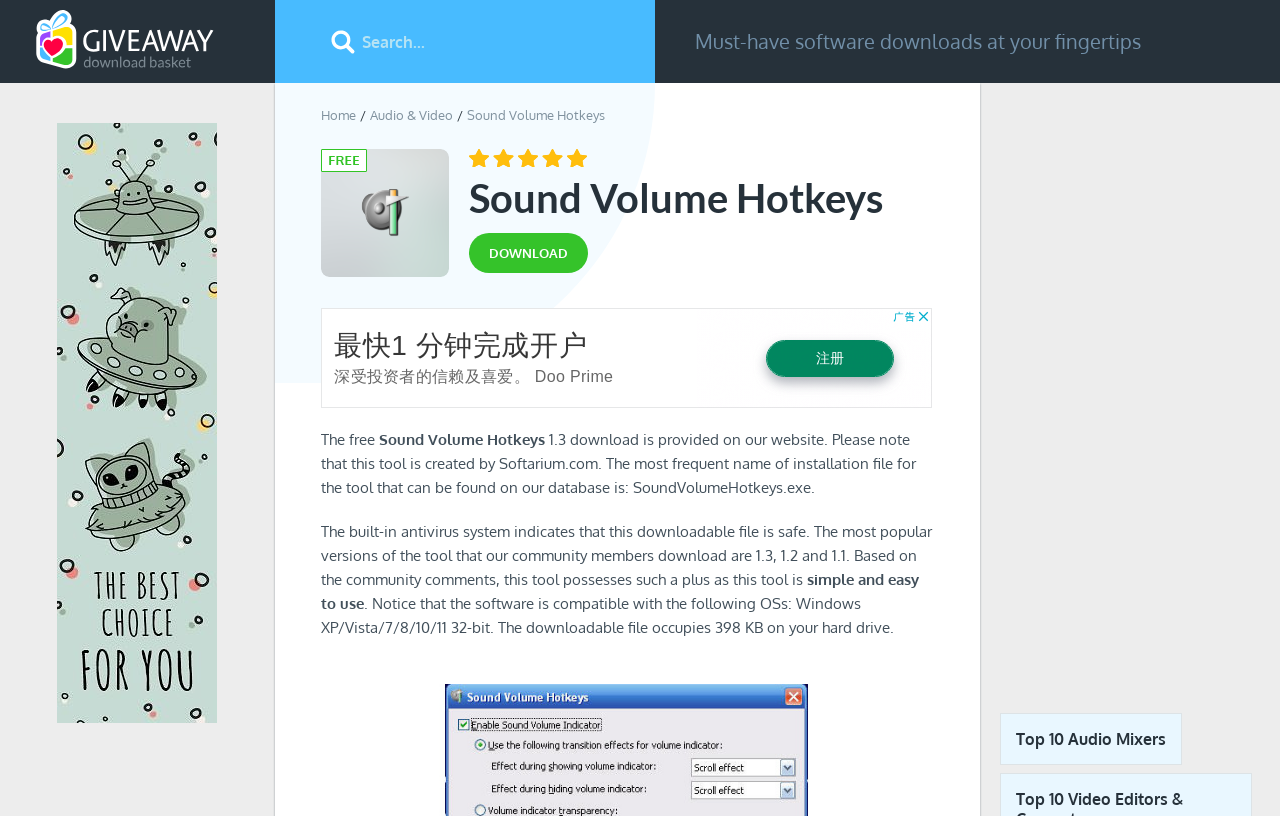Specify the bounding box coordinates of the element's region that should be clicked to achieve the following instruction: "Click on the Award Home link". The bounding box coordinates consist of four float numbers between 0 and 1, in the format [left, top, right, bottom].

None